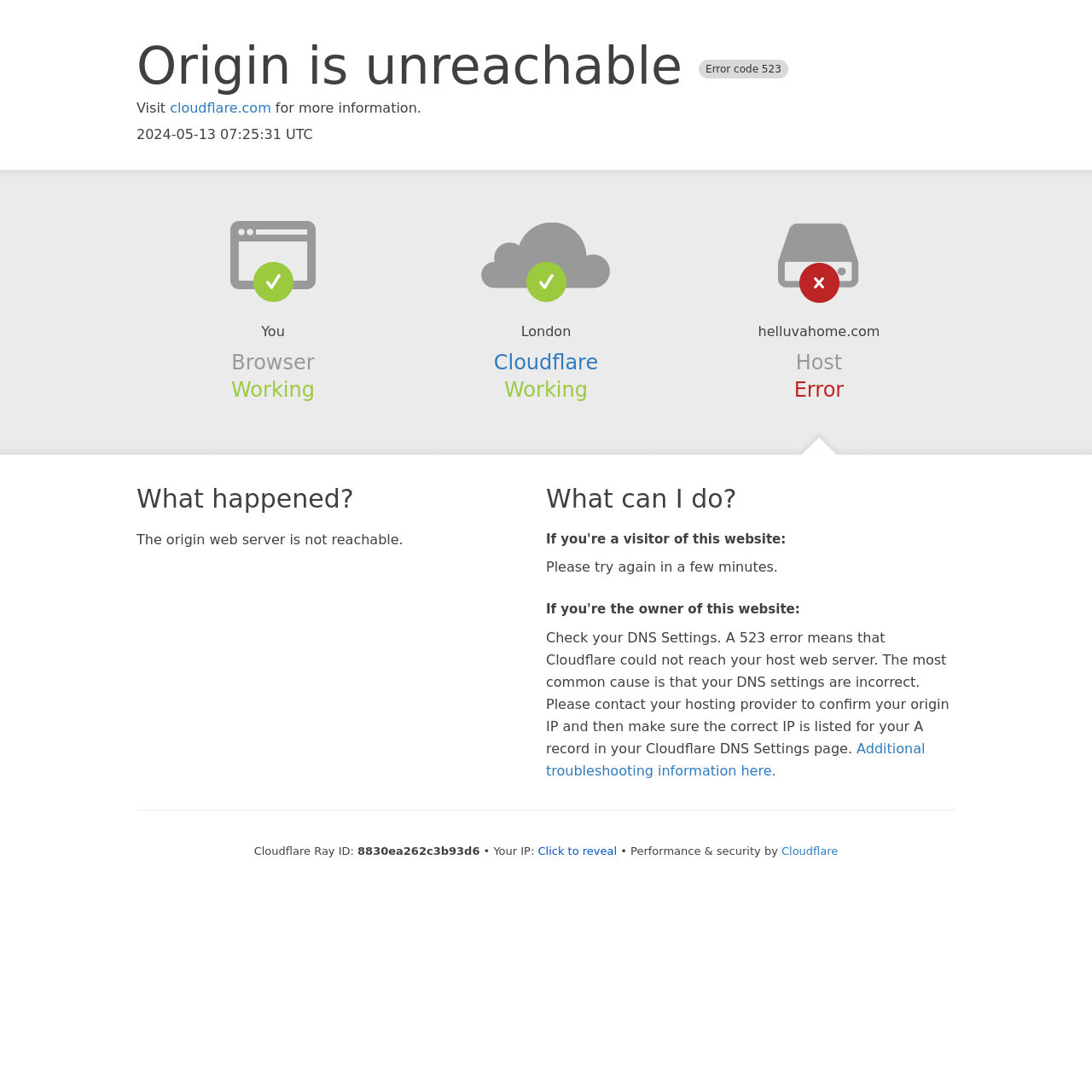Using the element description Cloudflare, predict the bounding box coordinates for the UI element. Provide the coordinates in (top-left x, top-left y, bottom-right x, bottom-right y) format with values ranging from 0 to 1.

[0.716, 0.773, 0.767, 0.785]